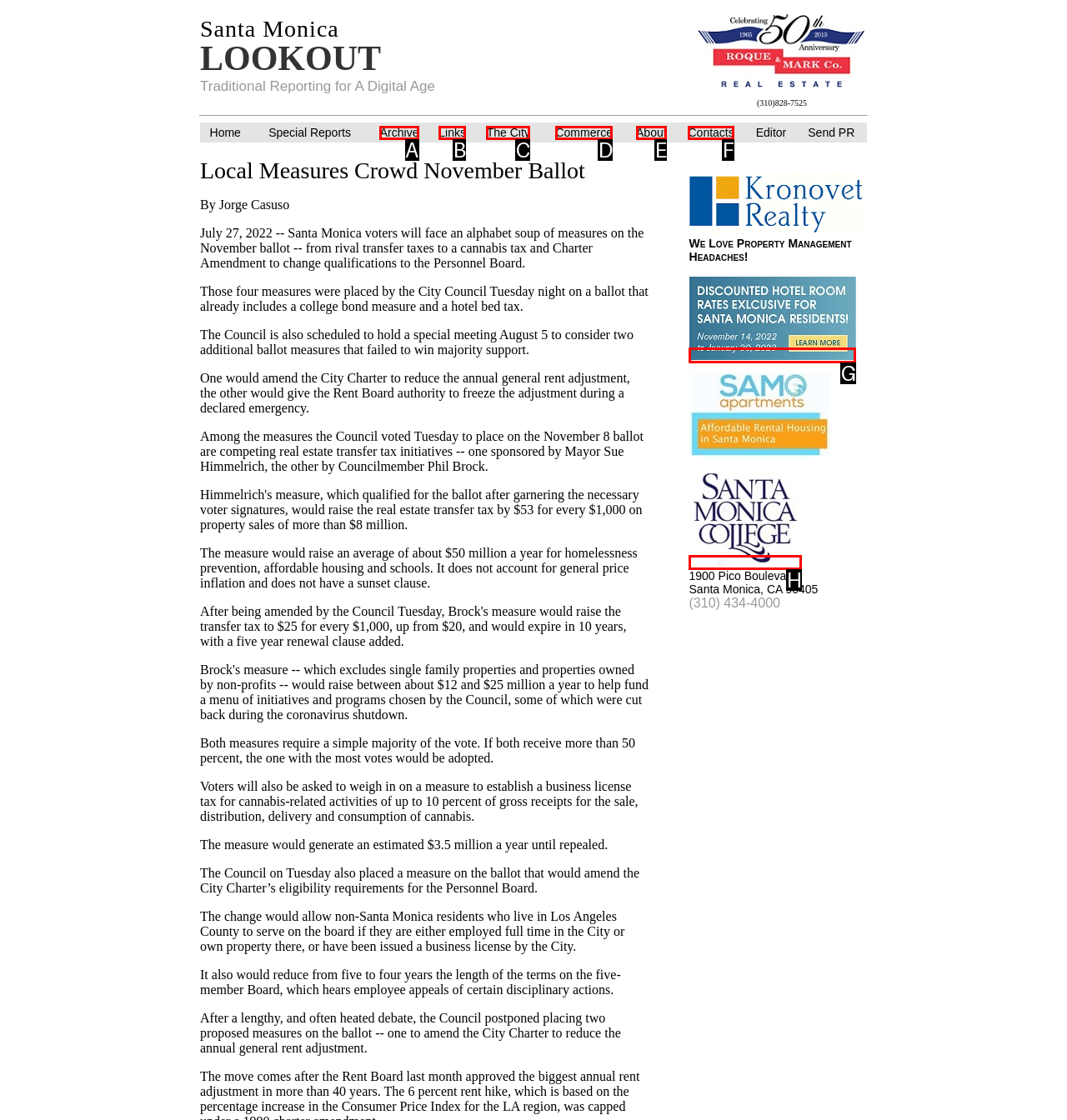For the given instruction: Learn about the church's terms and conditions, determine which boxed UI element should be clicked. Answer with the letter of the corresponding option directly.

None